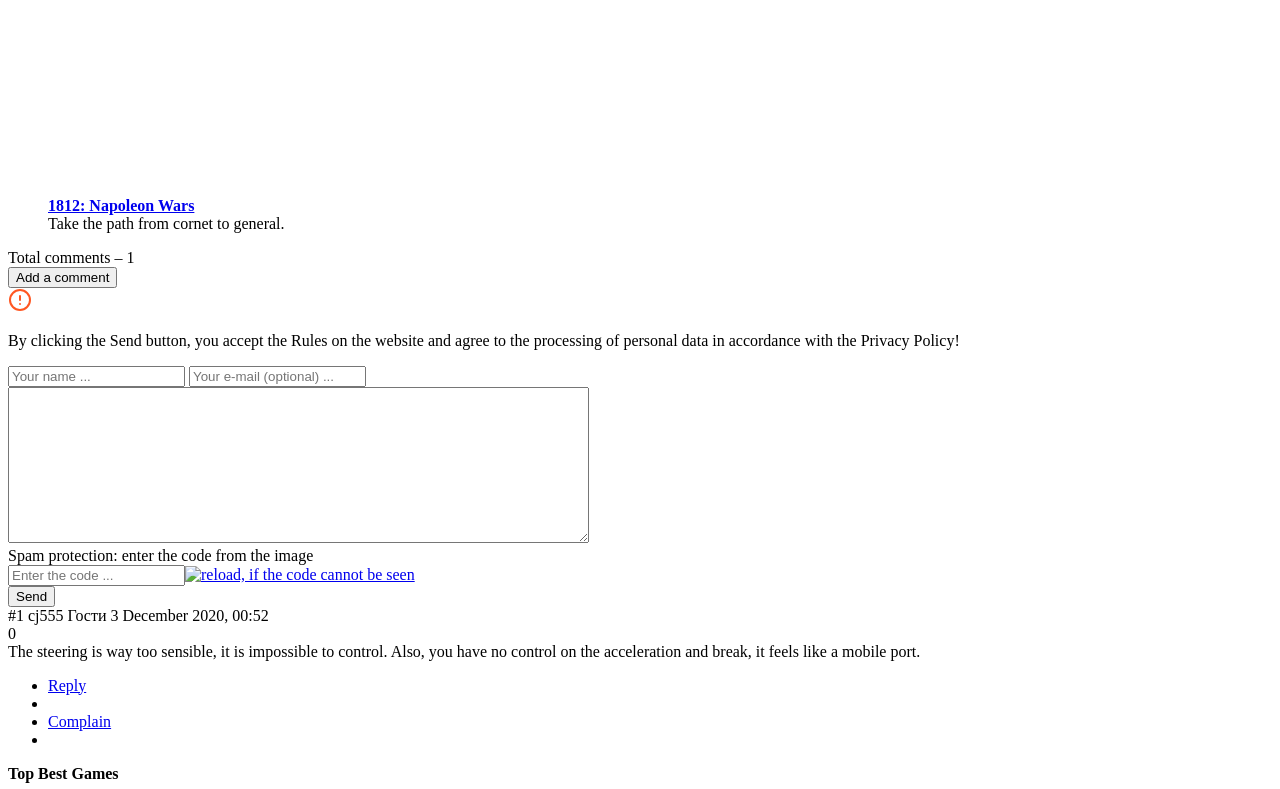What is the topic of the webpage?
Look at the image and respond to the question as thoroughly as possible.

The presence of a comment discussing the gameplay, such as the steering and acceleration, suggests that the topic of the webpage is a game discussion.